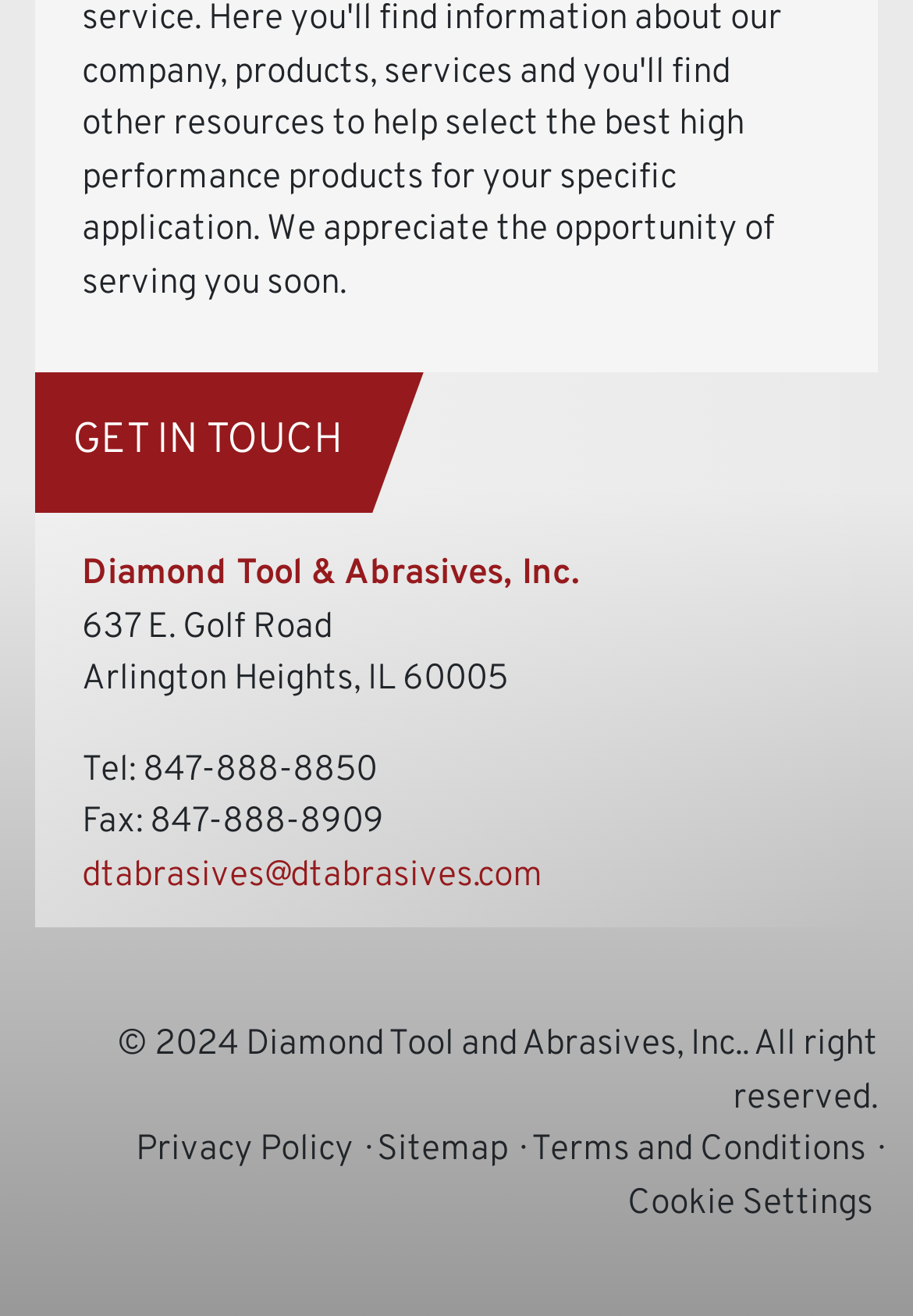Utilize the information from the image to answer the question in detail:
What is the phone number?

The phone number can be found in the StaticText element 'Tel: 847-888-8850' at coordinates [0.09, 0.569, 0.413, 0.603].